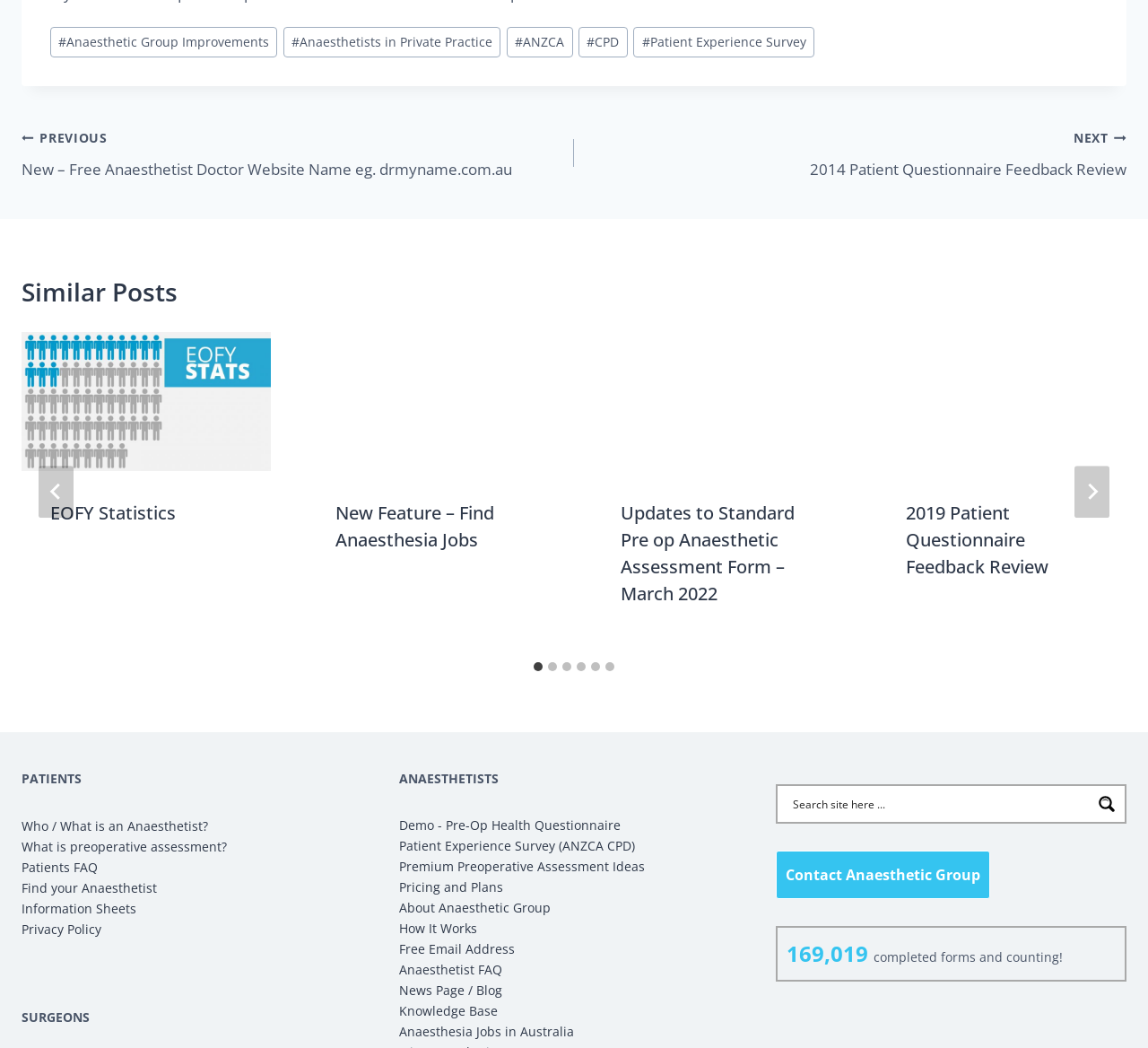Refer to the screenshot and give an in-depth answer to this question: What is the title of the first article in the 'Similar Posts' section?

I looked at the 'Similar Posts' section and found that the first article has a heading 'EOFY Statistics', which is the title of the article.